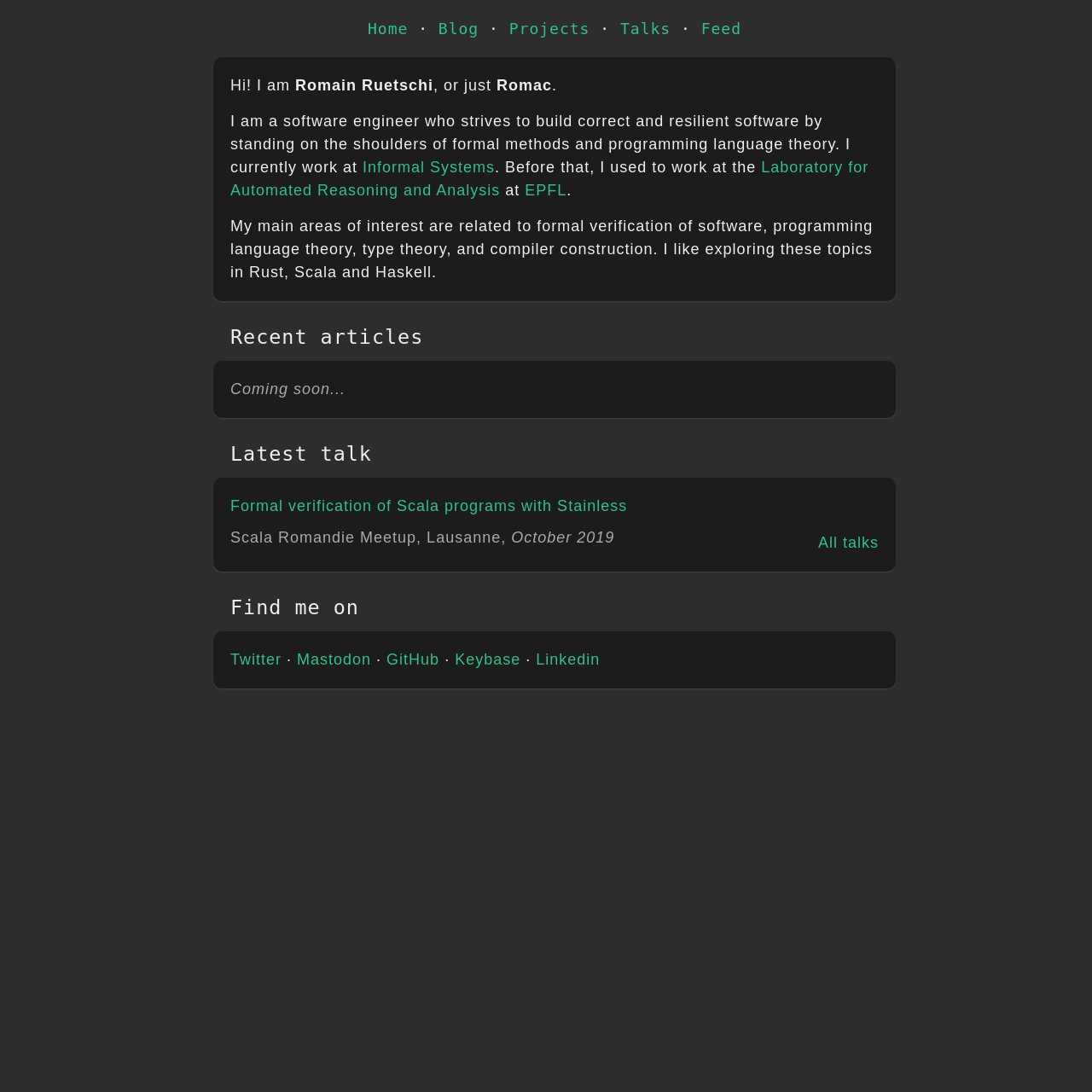How many social media platforms are listed on the webpage?
With the help of the image, please provide a detailed response to the question.

I counted the number of social media platforms listed on the webpage by reading the link elements in the 'Find me on' section, which mention Twitter, Mastodon, GitHub, Keybase, and Linkedin.